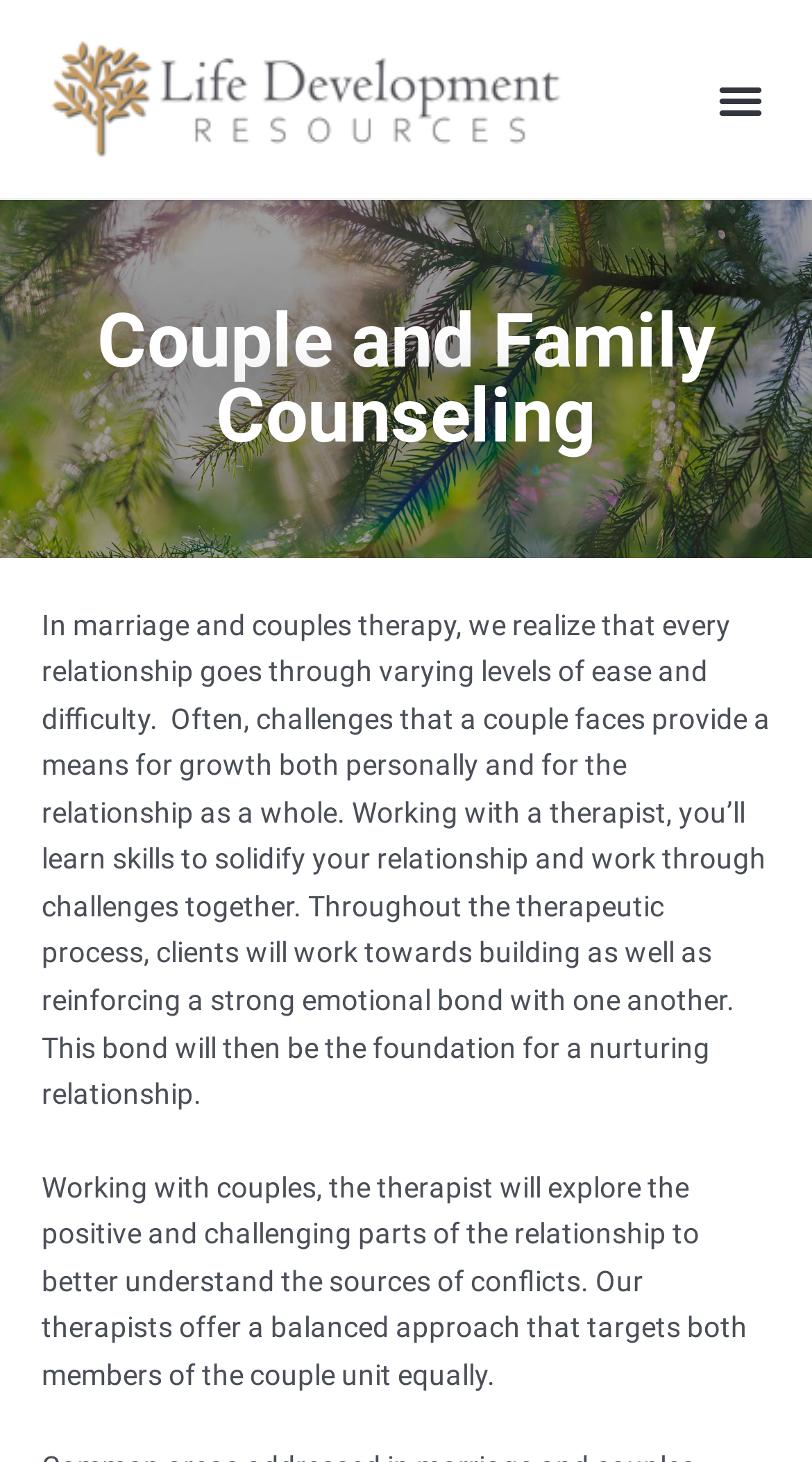Locate the UI element that matches the description Menu in the webpage screenshot. Return the bounding box coordinates in the format (top-left x, top-left y, bottom-right x, bottom-right y), with values ranging from 0 to 1.

[0.869, 0.044, 0.954, 0.091]